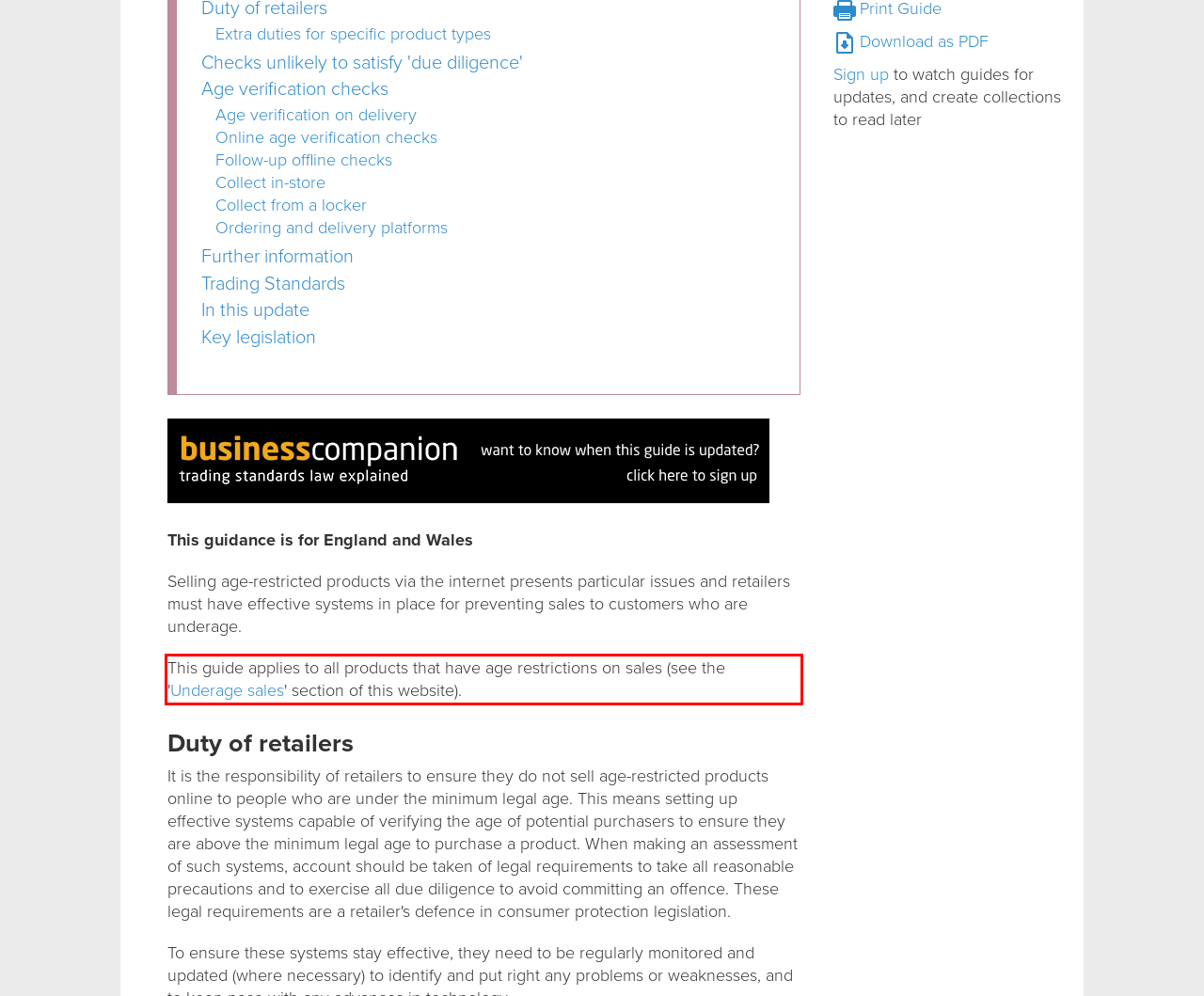Using OCR, extract the text content found within the red bounding box in the given webpage screenshot.

This guide applies to all products that have age restrictions on sales (see the 'Underage sales' section of this website).